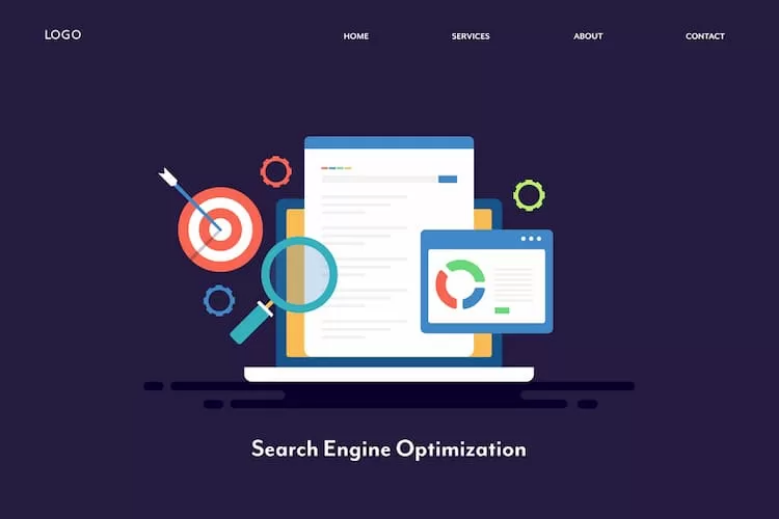Capture every detail in the image and describe it fully.

The image visually represents the concept of Search Engine Optimization (SEO). It features a laptop with a web page displayed prominently, surrounded by various symbols that signify different aspects of SEO analytics and strategies. Notable elements include a magnifying glass, targeting icon, and graphical charts, all illustrating key tools necessary for optimizing digital content. The backdrop is a dark purple, enhancing the vibrant colors of the design. At the bottom, the phrase "Search Engine Optimization" is clearly inscribed, emphasizing the focus of the image on promoting effective SEO practices in digital marketing. This aligns with the larger discussion about integrating SEO strategies with content marketing to improve online visibility and drive organic traffic.